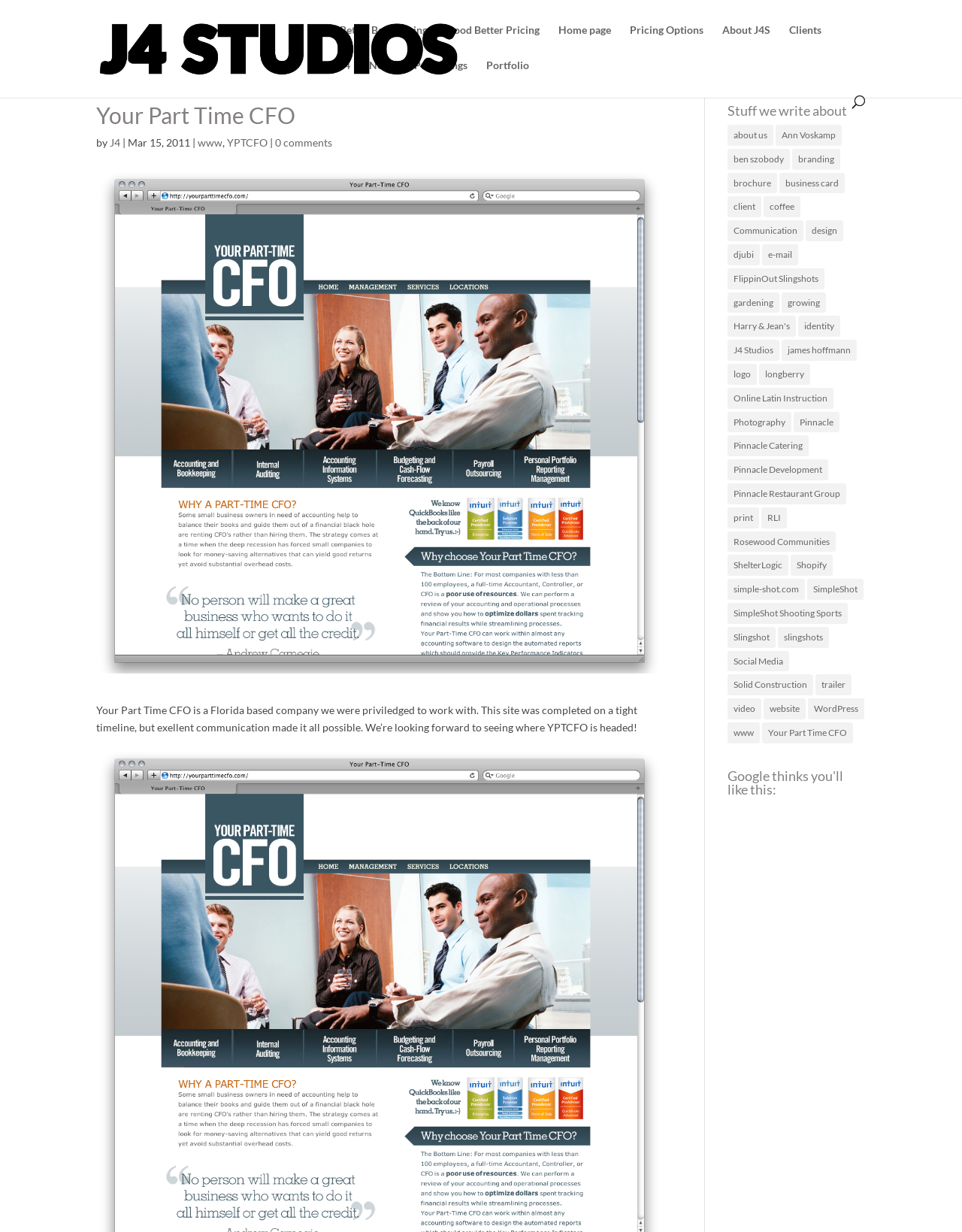What is the date mentioned in the webpage? Observe the screenshot and provide a one-word or short phrase answer.

Mar 15, 2011